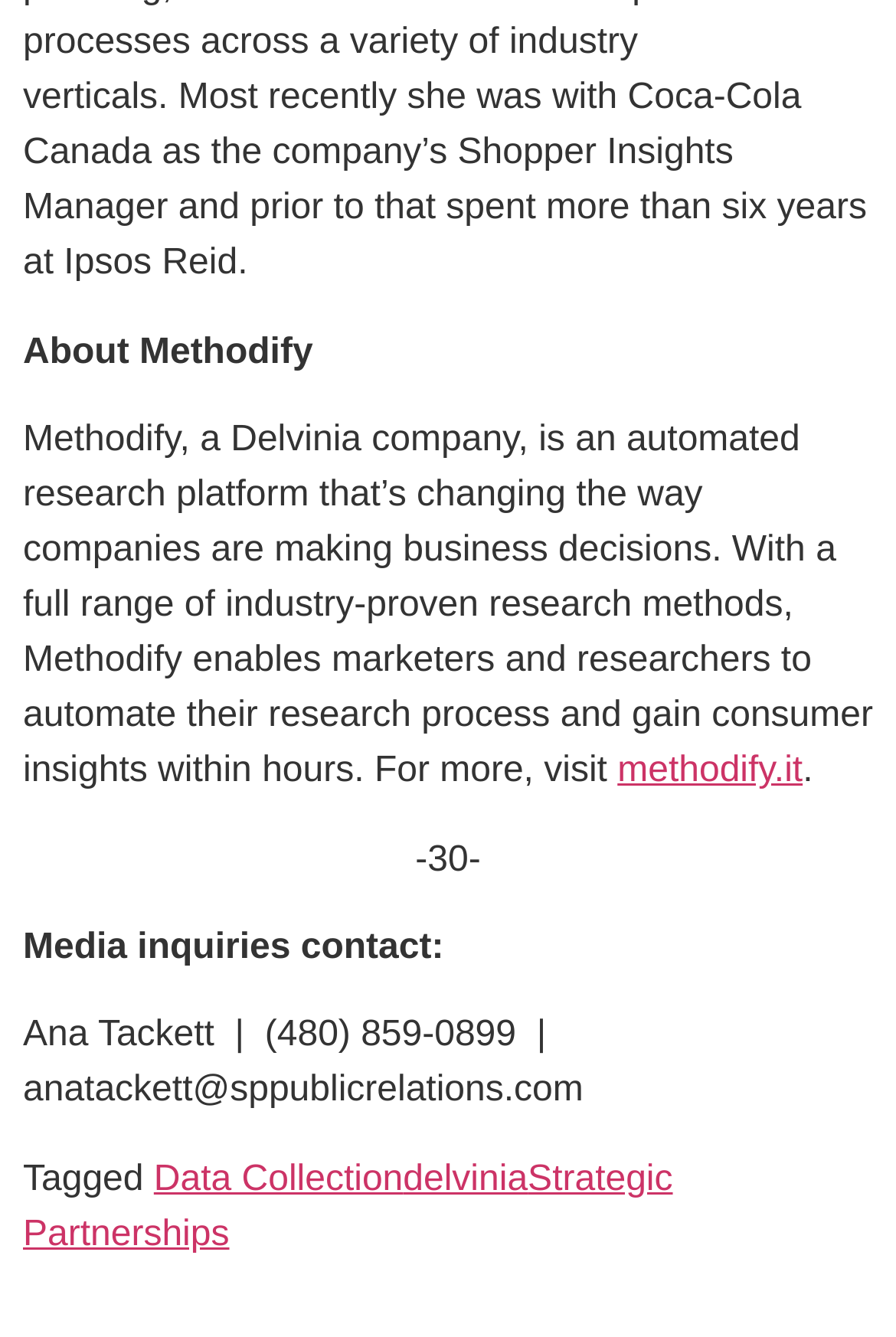Please provide a comprehensive response to the question based on the details in the image: What are the research methods provided by Methodify?

The StaticText element 'Methodify, a Delvinia company, is an automated research platform that’s changing the way companies are making business decisions. With a full range of industry-proven research methods...' suggests that Methodify provides industry-proven research methods, but the specific methods are not listed on this webpage.